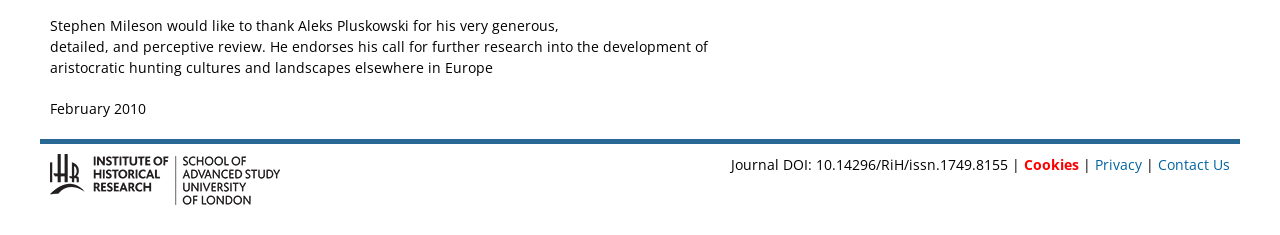What are the links at the bottom of the webpage?
Answer the question with a detailed explanation, including all necessary information.

The webpage contains three link elements at the bottom of the page with descriptions 'Cookies', 'Privacy', and 'Contact Us'. These links are likely related to the website's policies and contact information.